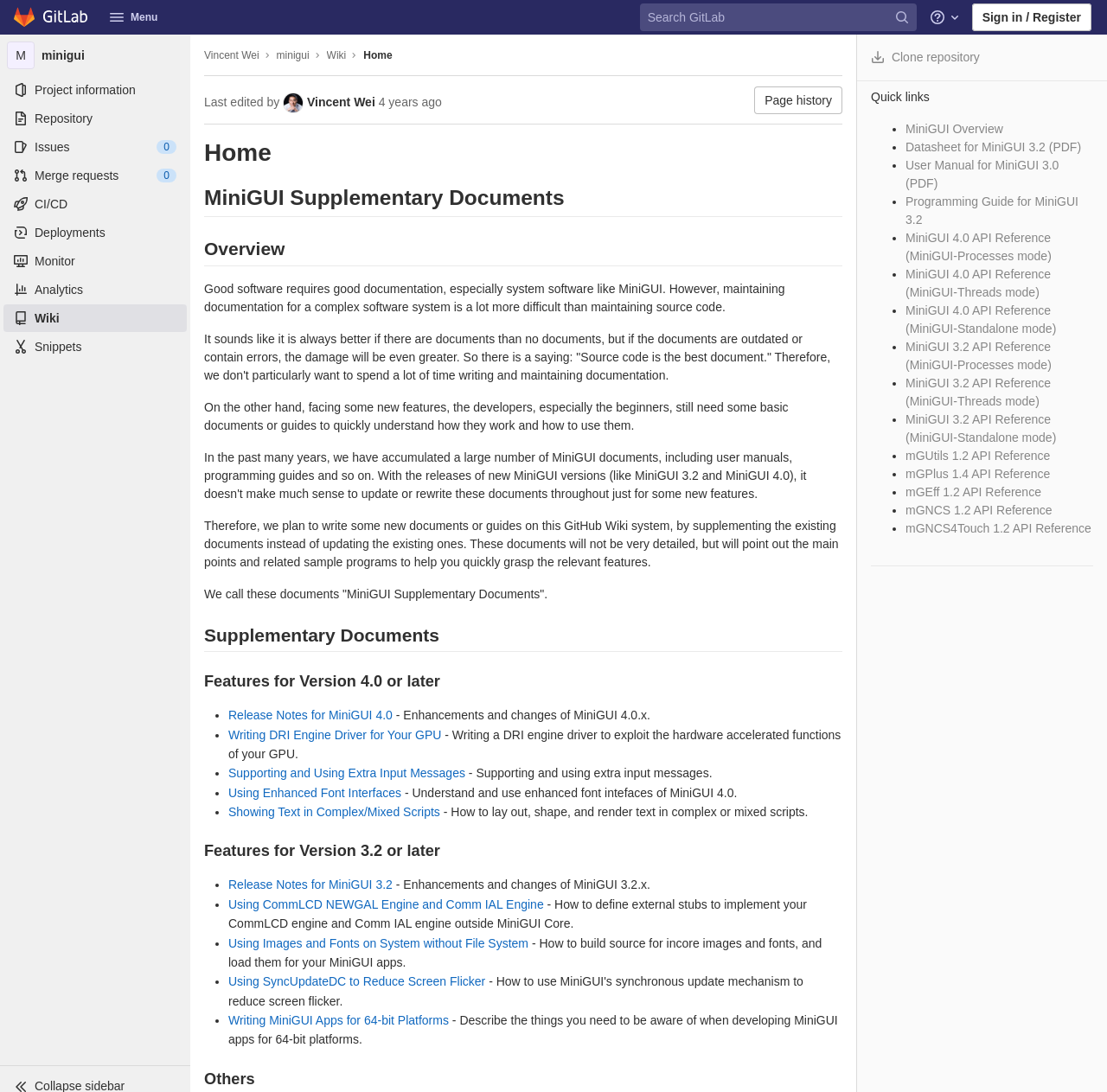Provide an in-depth caption for the elements present on the webpage.

This webpage is a GitLab dashboard for a project called "minigui" by Vincent Wei. At the top, there is a navigation bar with links to "Dashboard", "Help", and "Sign in / Register". Below the navigation bar, there is a search box and a button labeled "Menu" that has a dropdown menu.

On the left side of the page, there is a sidebar with links to various sections of the project, including "Project information", "Repository", "Issues", "Merge requests", "CI/CD", "Deployments", "Monitor", "Analytics", "Wiki", and "Snippets". Each link has an accompanying icon.

In the main content area, there is a breadcrumb navigation bar that shows the current location within the project. Below the breadcrumb navigation bar, there is a heading that reads "Home" and a paragraph of text that describes the purpose of the project's wiki.

The main content area is divided into several sections, including "Overview", "MiniGUI Supplementary Documents", and "Supplementary Documents". Each section has a heading and a brief description of the content. The "Overview" section has a longer paragraph of text that explains the importance of documentation for software projects.

The "MiniGUI Supplementary Documents" section has a list of links to various documents, including "Release Notes for MiniGUI 4.0", "Writing DRI Engine Driver for Your GPU", "Supporting and Using Extra Input Messages", "Using Enhanced Font Interfaces", and "Showing Text in Complex/Mixed Scripts". Each link has a brief description of the document's content.

There are several images and icons scattered throughout the page, including a GitLab logo, a menu icon, and various icons for the links in the sidebar.